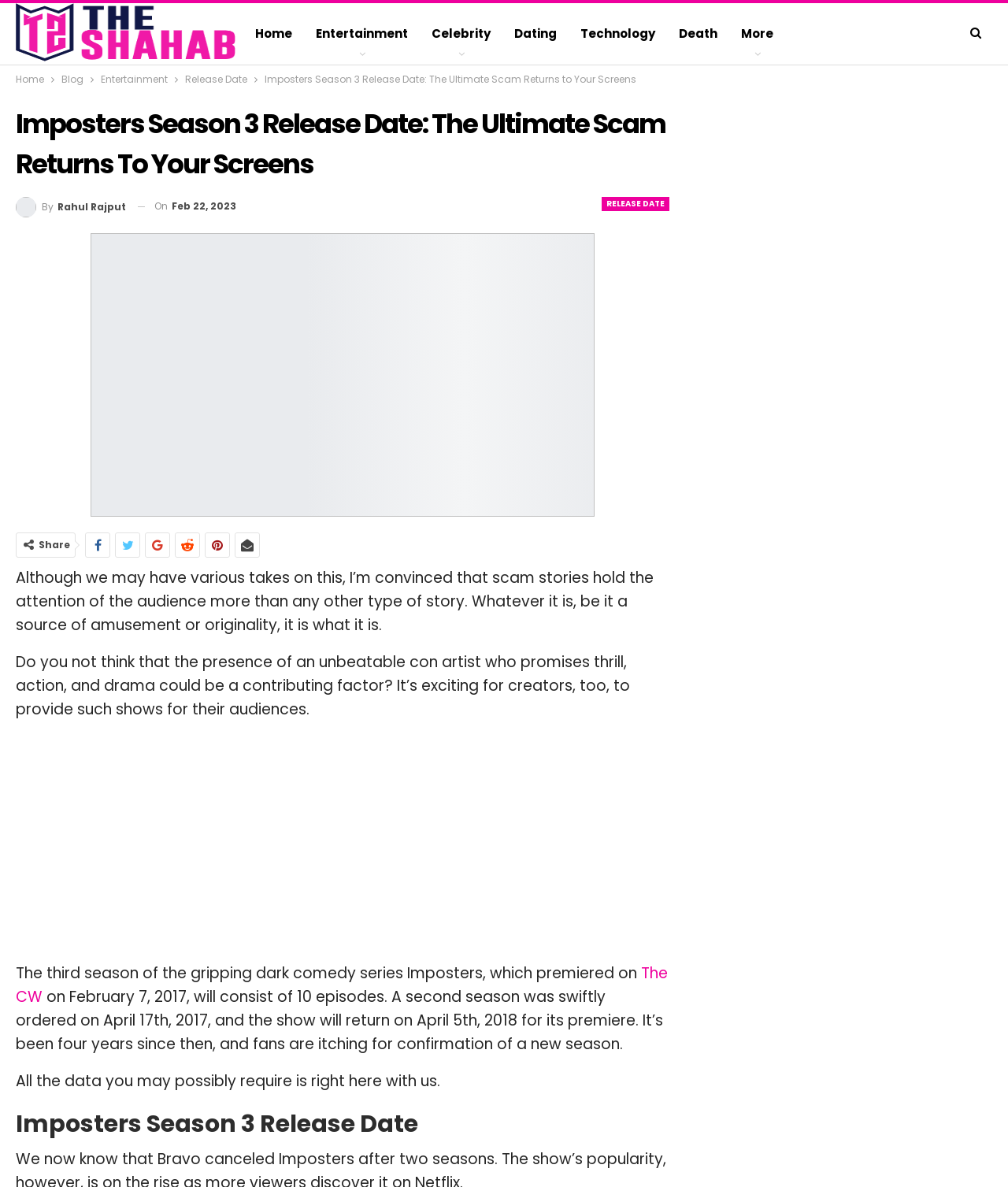Provide the bounding box coordinates of the HTML element described by the text: "The CW".

[0.016, 0.811, 0.662, 0.849]